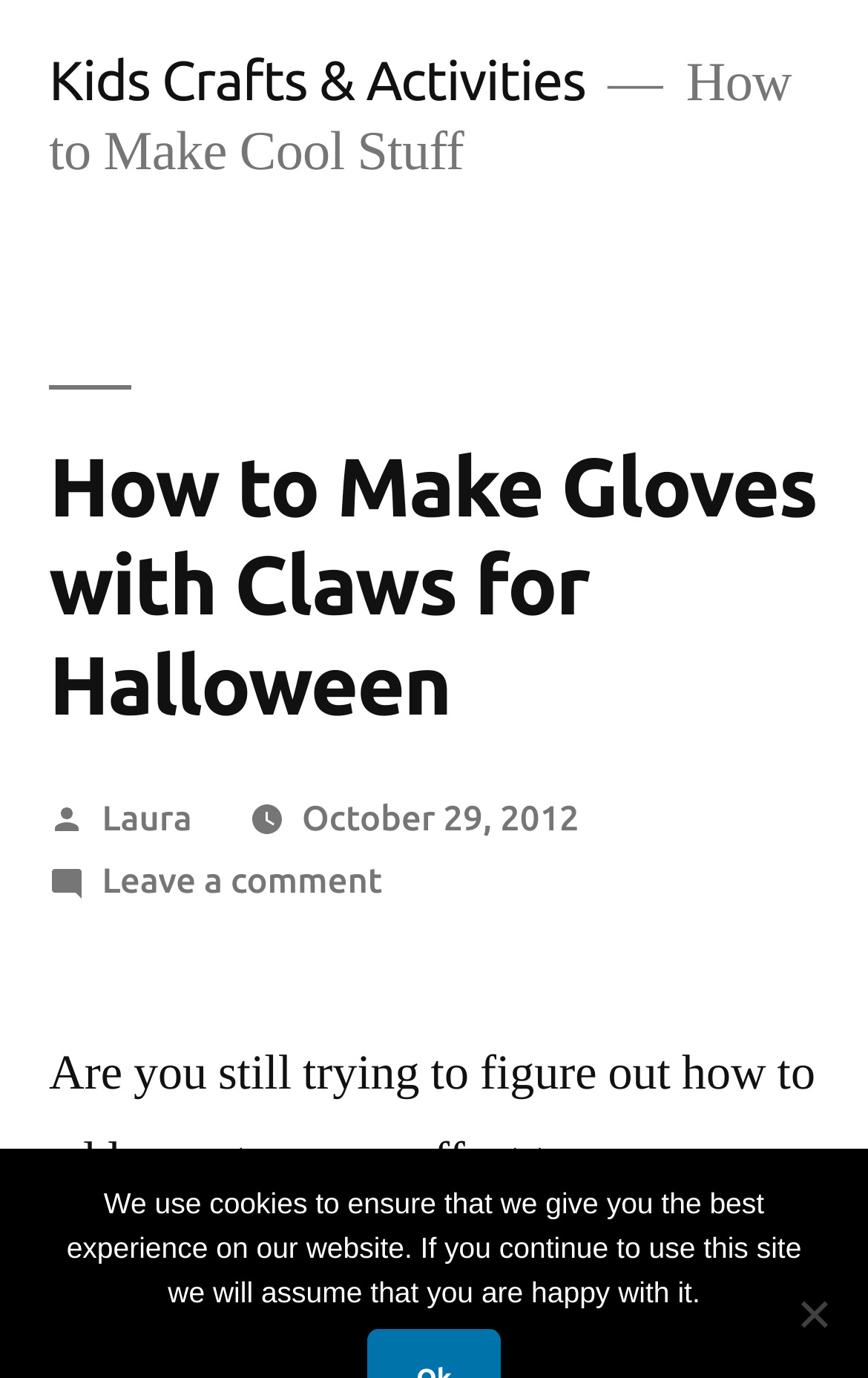What is the category of the article?
Please provide a detailed and comprehensive answer to the question.

The category of the article can be found by looking at the top of the webpage, where there is a link with the text 'Kids Crafts & Activities'. This link is likely the category or section of the website where the article is located.